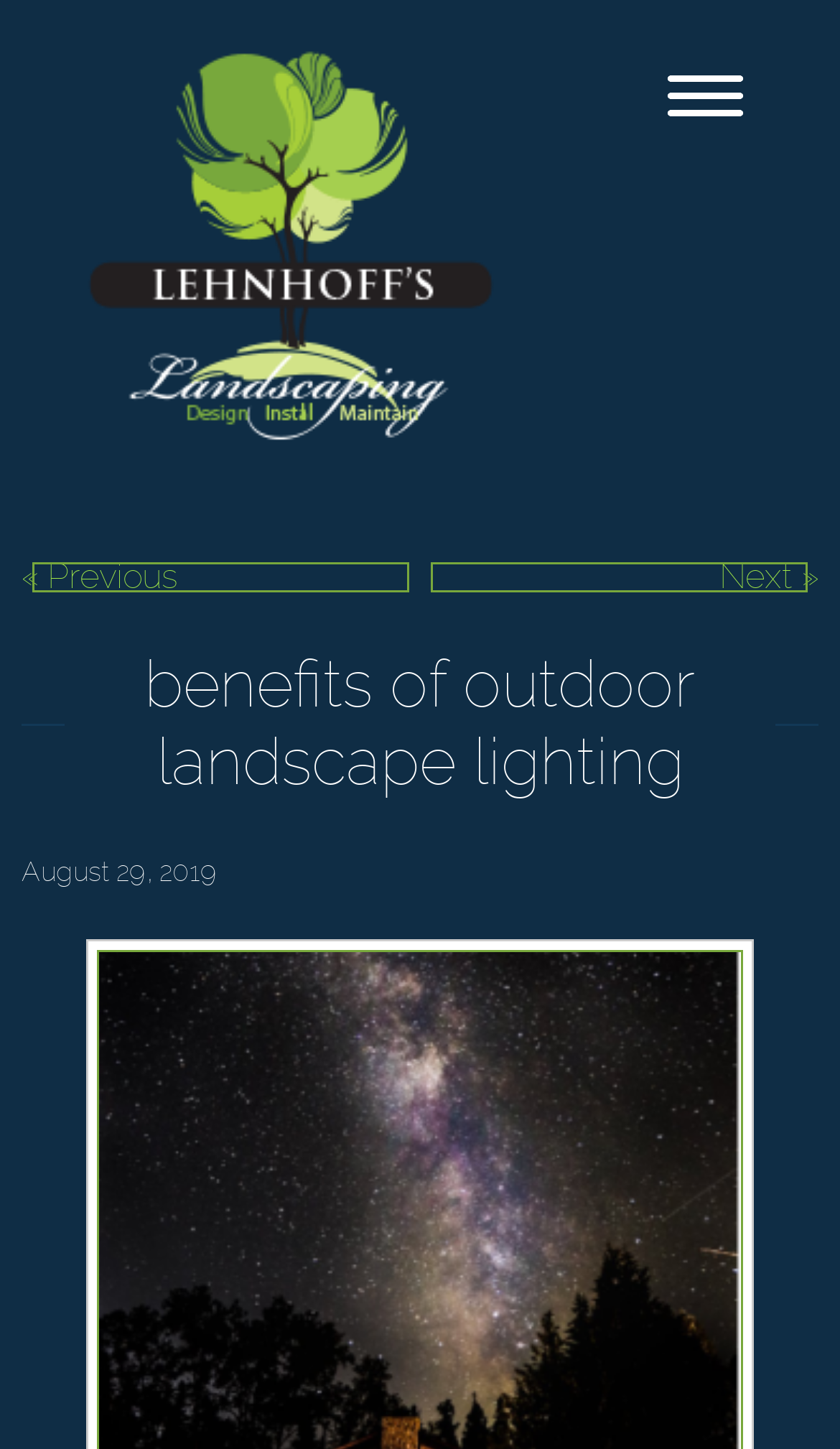What is the date of the article?
Give a single word or phrase answer based on the content of the image.

August 29, 2019